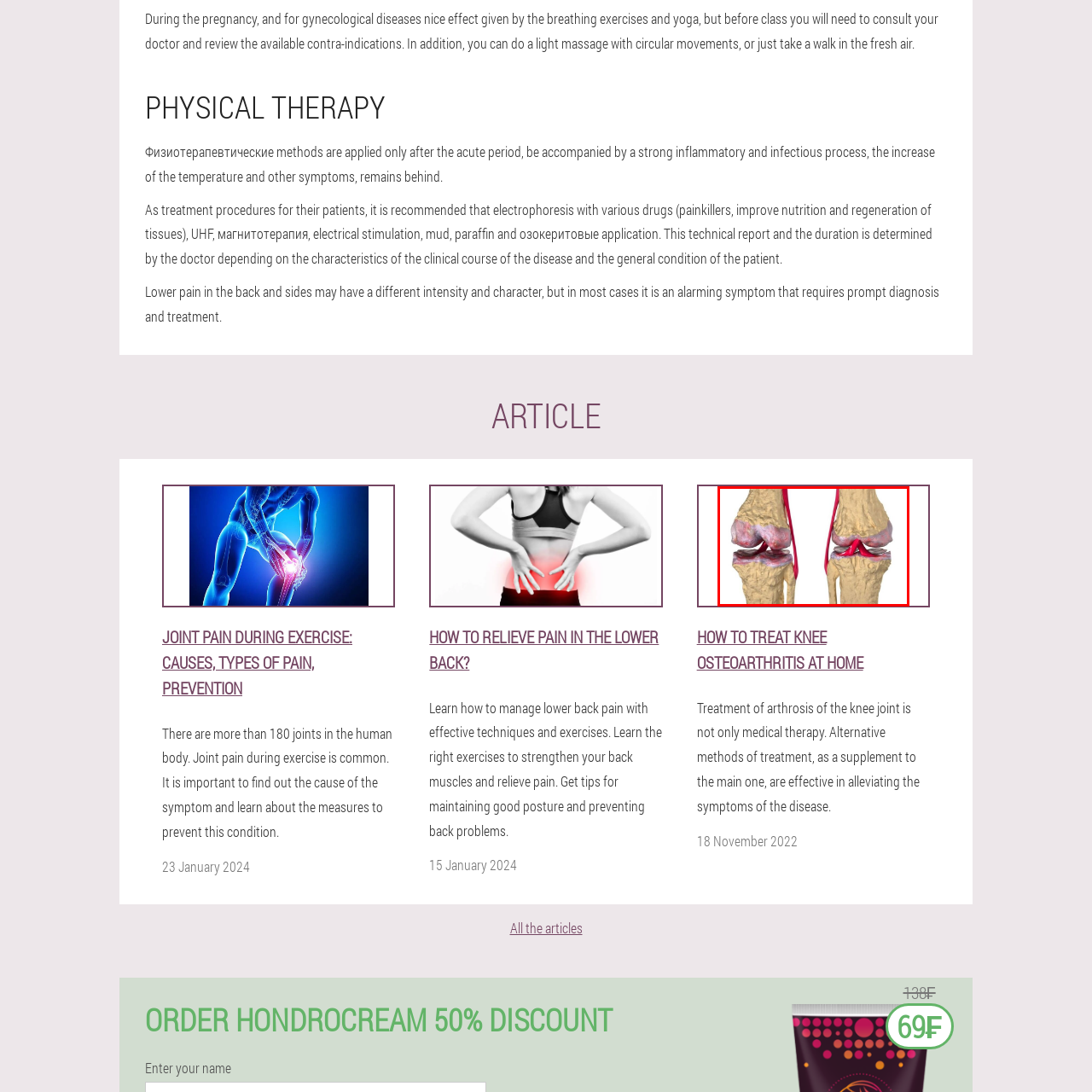Generate a detailed description of the content found inside the red-outlined section of the image.

This image illustrates a detailed anatomical representation of the knee joint, showcasing the femur and tibia. The model highlights the cartilage surfaces, ligaments, and other soft tissues in a vibrant color scheme. The knee’s structure is crucial for understanding conditions such as knee osteoarthritis, emphasizing the importance of joint health. The accompanying article discusses effective treatments for knee arthrosis, including both medical and alternative methods to alleviate symptoms. This visual serves as a valuable reference for those seeking to understand the complexities of the knee joint and the significance of appropriate care.